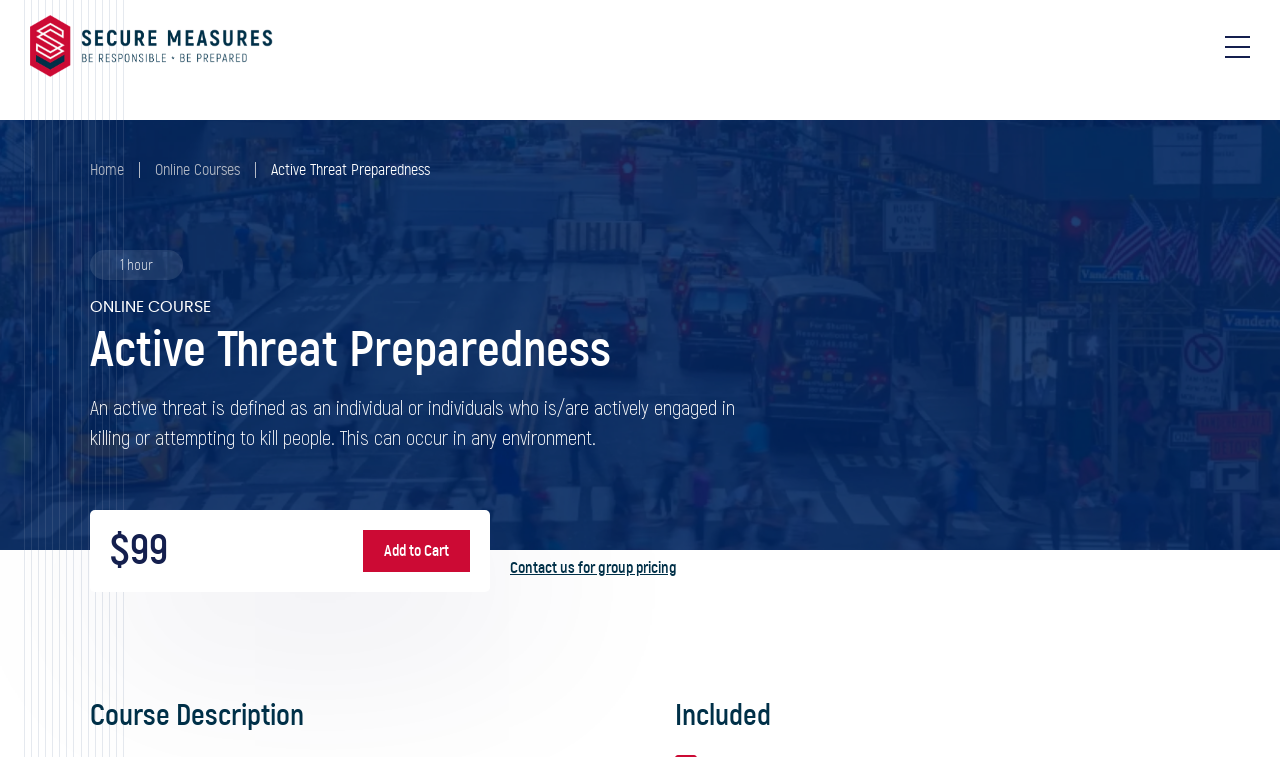What is the price of this online course?
Answer the question with a thorough and detailed explanation.

The price of the online course can be found at the bottom of the webpage, where it says '$99' next to the 'Add to Cart' button.